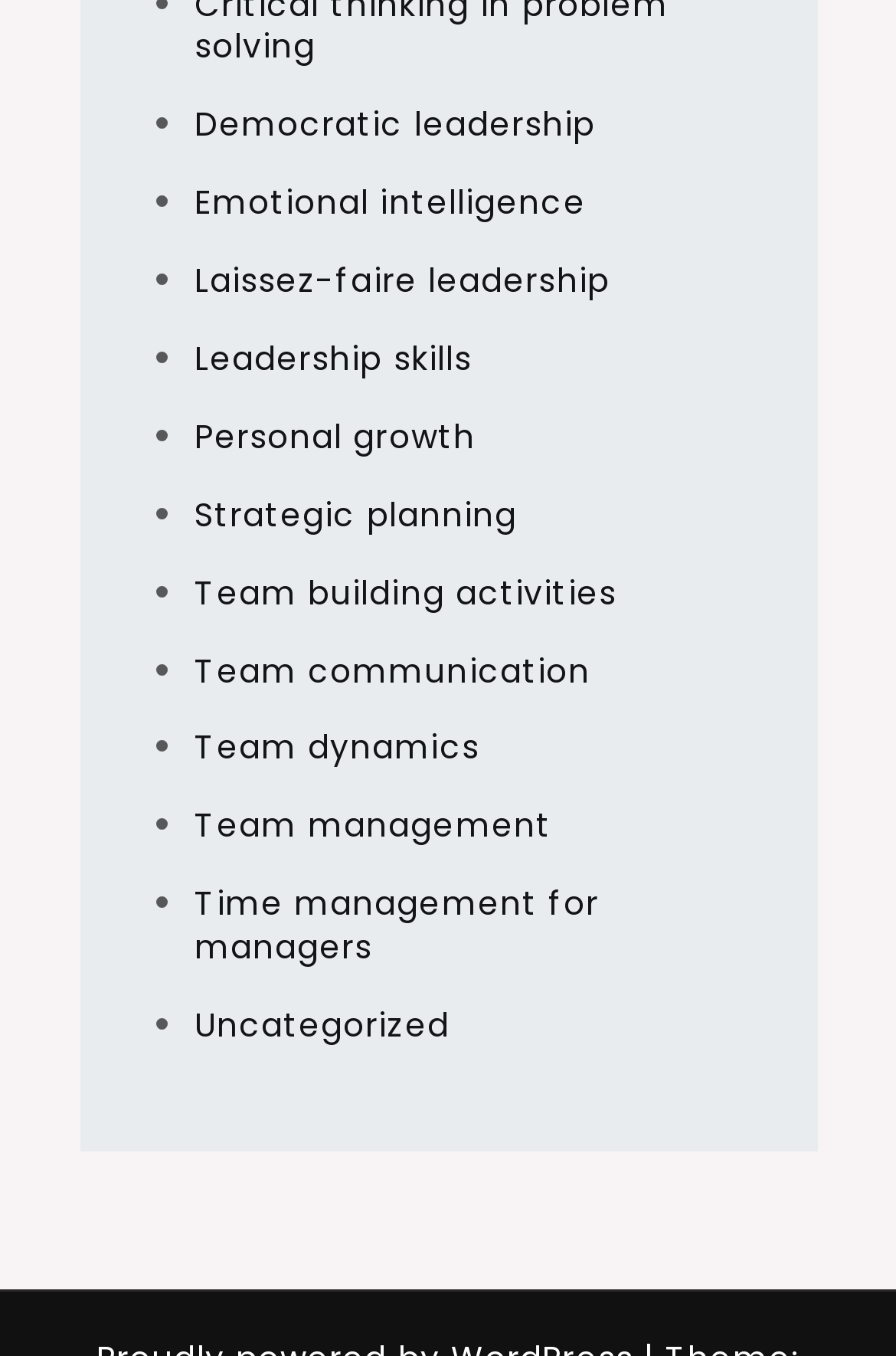Use a single word or phrase to respond to the question:
How many list markers are present?

10